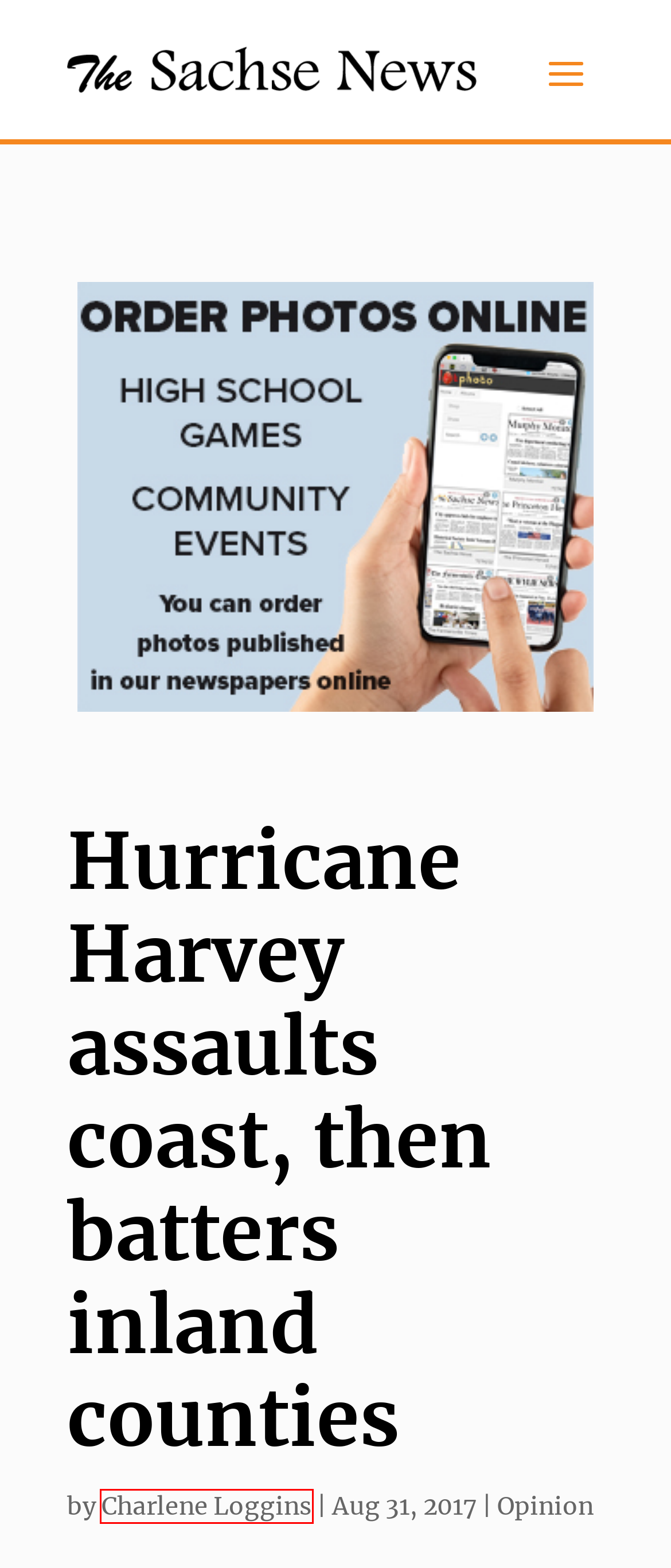You are looking at a screenshot of a webpage with a red bounding box around an element. Determine the best matching webpage description for the new webpage resulting from clicking the element in the red bounding box. Here are the descriptions:
A. Opinion | Sachse News
B. Charlene Loggins | Sachse News
C. Fixer Uppers | Sachse News
D. A myth understanding | Sachse News
E. Obituaries | Sachse News
F. Princeton Herald | Princeton Herald
G. The Lawn Moore | Sachse News
H. Latest | Sachse News

B